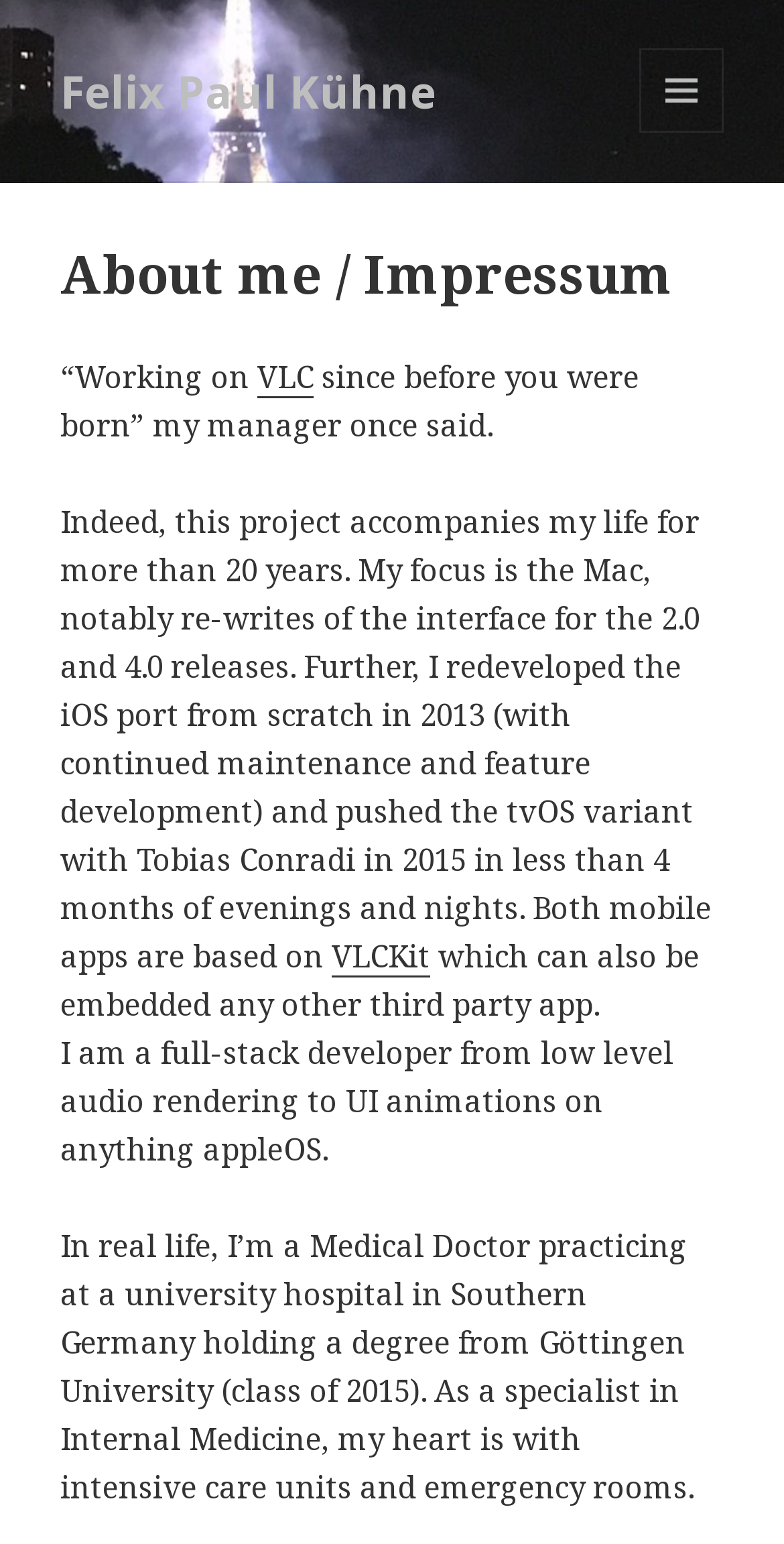What is the name of the person?
Answer the question in a detailed and comprehensive manner.

The name of the person is mentioned in the link 'Felix Paul Kühne' at the top of the page, which suggests that the webpage is about this person.